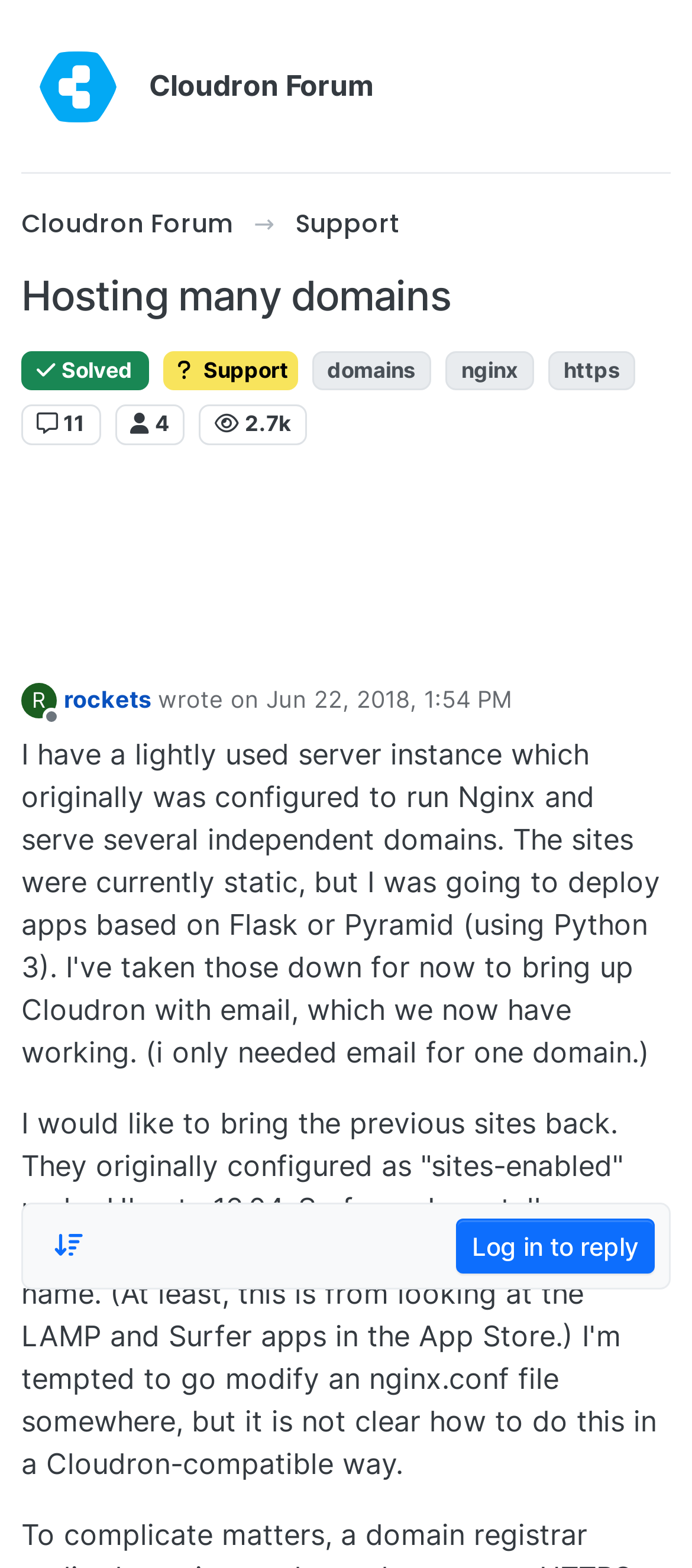Please find the bounding box coordinates of the clickable region needed to complete the following instruction: "Sort posts by oldest to newest". The bounding box coordinates must consist of four float numbers between 0 and 1, i.e., [left, top, right, bottom].

[0.054, 0.024, 0.145, 0.058]